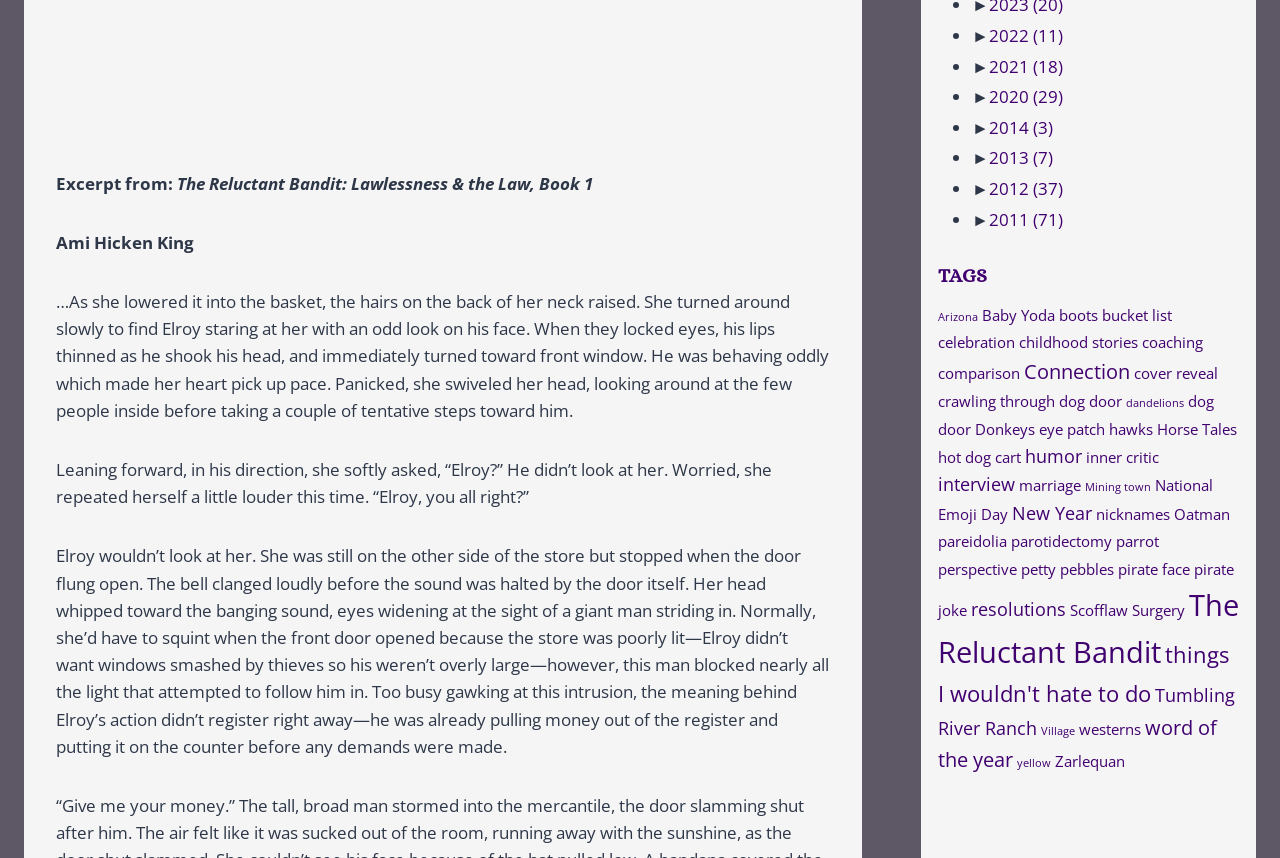Who is the author of the book?
Use the image to give a comprehensive and detailed response to the question.

The author's name is mentioned in the third StaticText element, which is 'Ami Hicken King'.